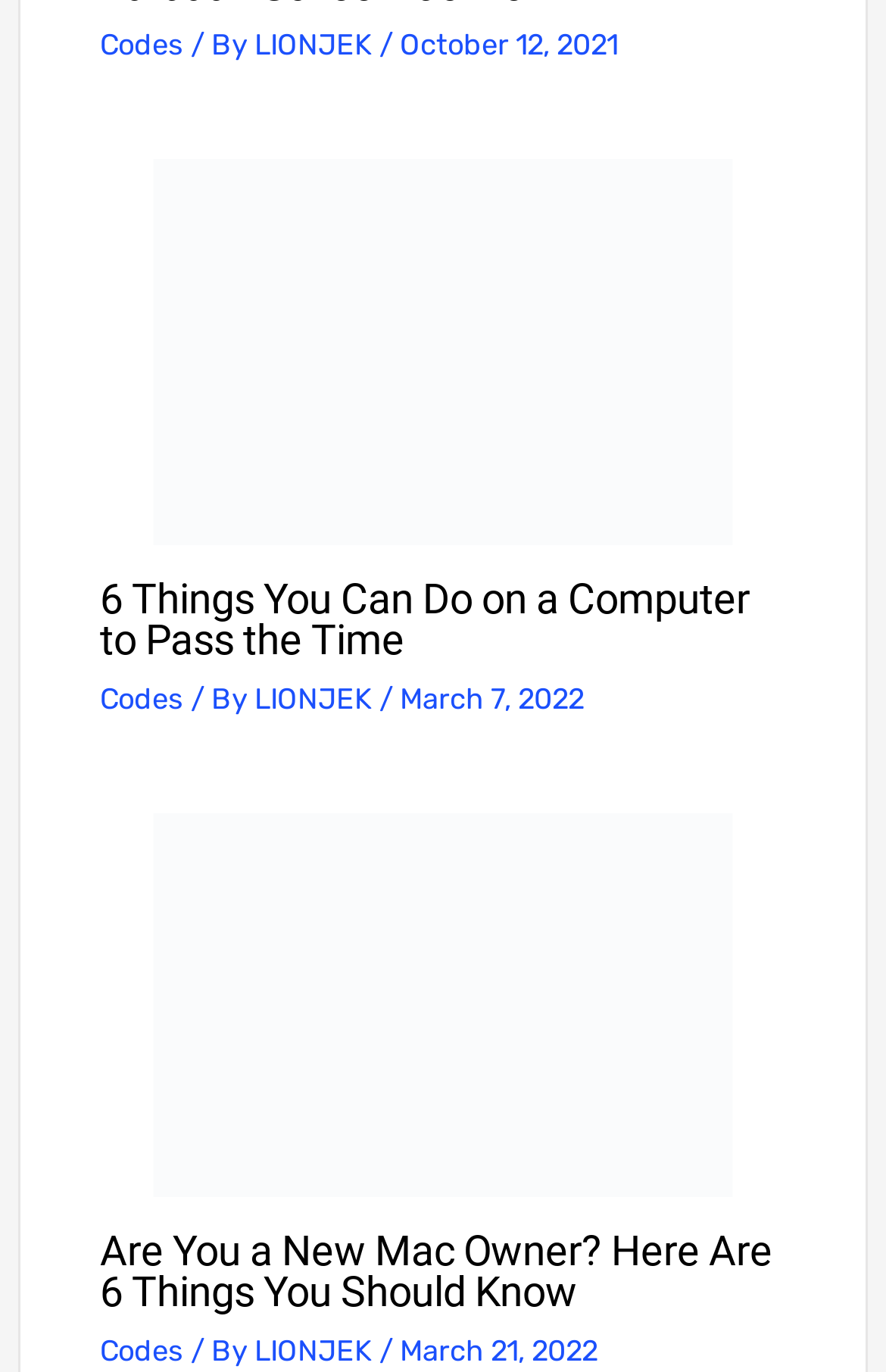Bounding box coordinates are specified in the format (top-left x, top-left y, bottom-right x, bottom-right y). All values are floating point numbers bounded between 0 and 1. Please provide the bounding box coordinate of the region this sentence describes: 简体中文

None